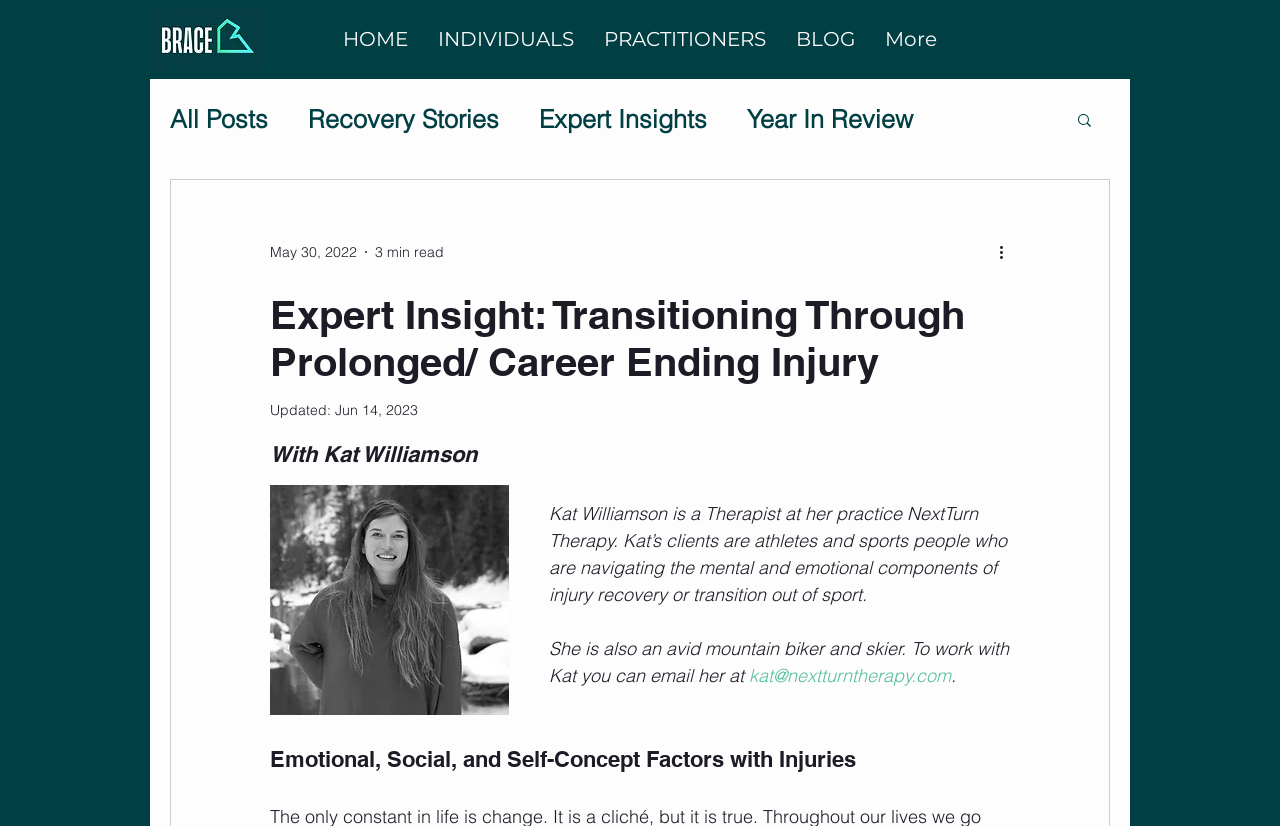How many navigation links are there in the top menu?
Kindly answer the question with as much detail as you can.

I found the answer by looking at the navigation links in the top menu, which are 'HOME', 'INDIVIDUALS', 'PRACTITIONERS', 'BLOG', and 'More'.